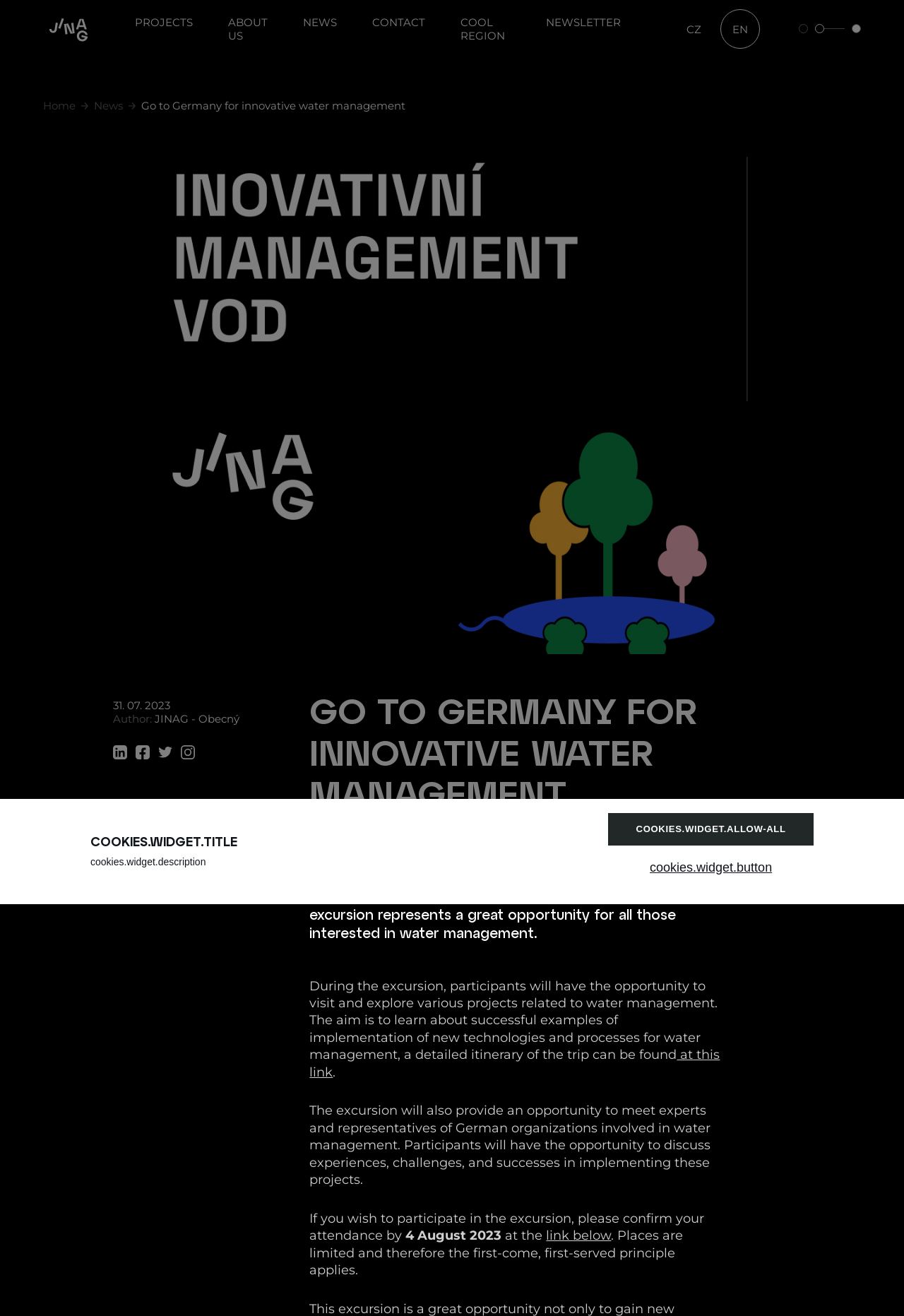Offer an extensive depiction of the webpage and its key elements.

The webpage is about an excursion to Germany for innovative water management, organized by JINAG. At the top, there is a Lottie animation and a navigation menu with links to various sections, including projects, about us, news, contact, and more. Below the navigation menu, there is a prominent heading "GO TO GERMANY FOR INNOVATIVE WATER MANAGEMENT" followed by a brief description of the excursion.

The main content of the webpage is divided into several sections. The first section provides an overview of the excursion, including the dates, August 22-24, 2023, and the focus on innovative water management projects. The second section describes the aim of the excursion, which is to learn about successful examples of implementation of new technologies and processes for water management.

There are several social media links, including LinkedIn, Facebook, Twitter, and Whatsapp, located at the top-right corner of the page. Below the social media links, there is a section with a heading "COOKIES.WIDGET.TITLE" and a brief description of cookies.

Throughout the webpage, there are several calls-to-action, including a link to a detailed itinerary of the trip and a link to confirm attendance by August 4, 2023. The webpage also mentions that places are limited and the first-come, first-served principle applies.